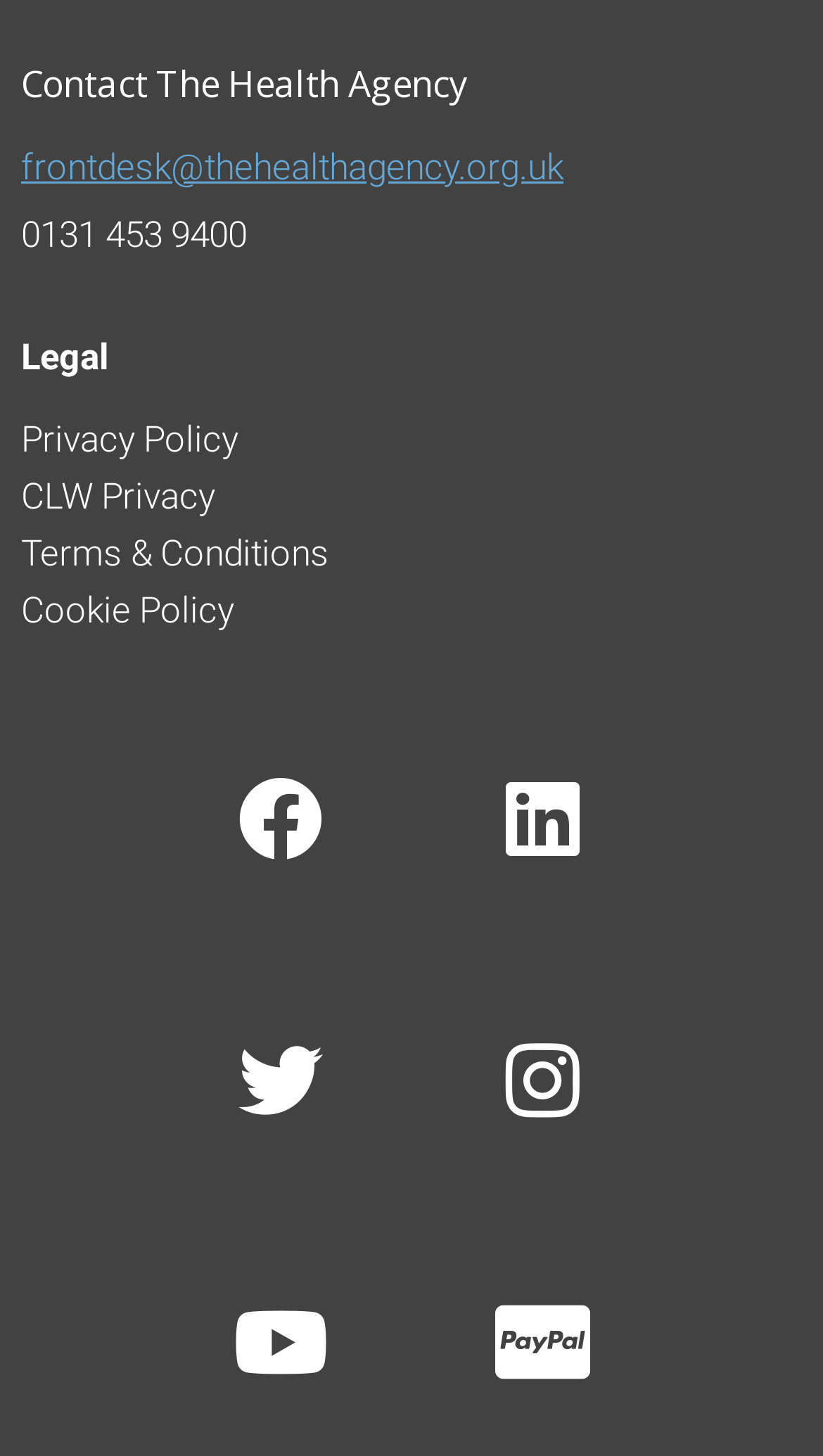What is the last legal document listed?
Please provide a detailed answer to the question.

I found the last legal document by looking at the link elements with text such as 'Privacy Policy', 'CLW Privacy', 'Terms & Conditions', and 'Cookie Policy' which are located below the heading 'Legal'.